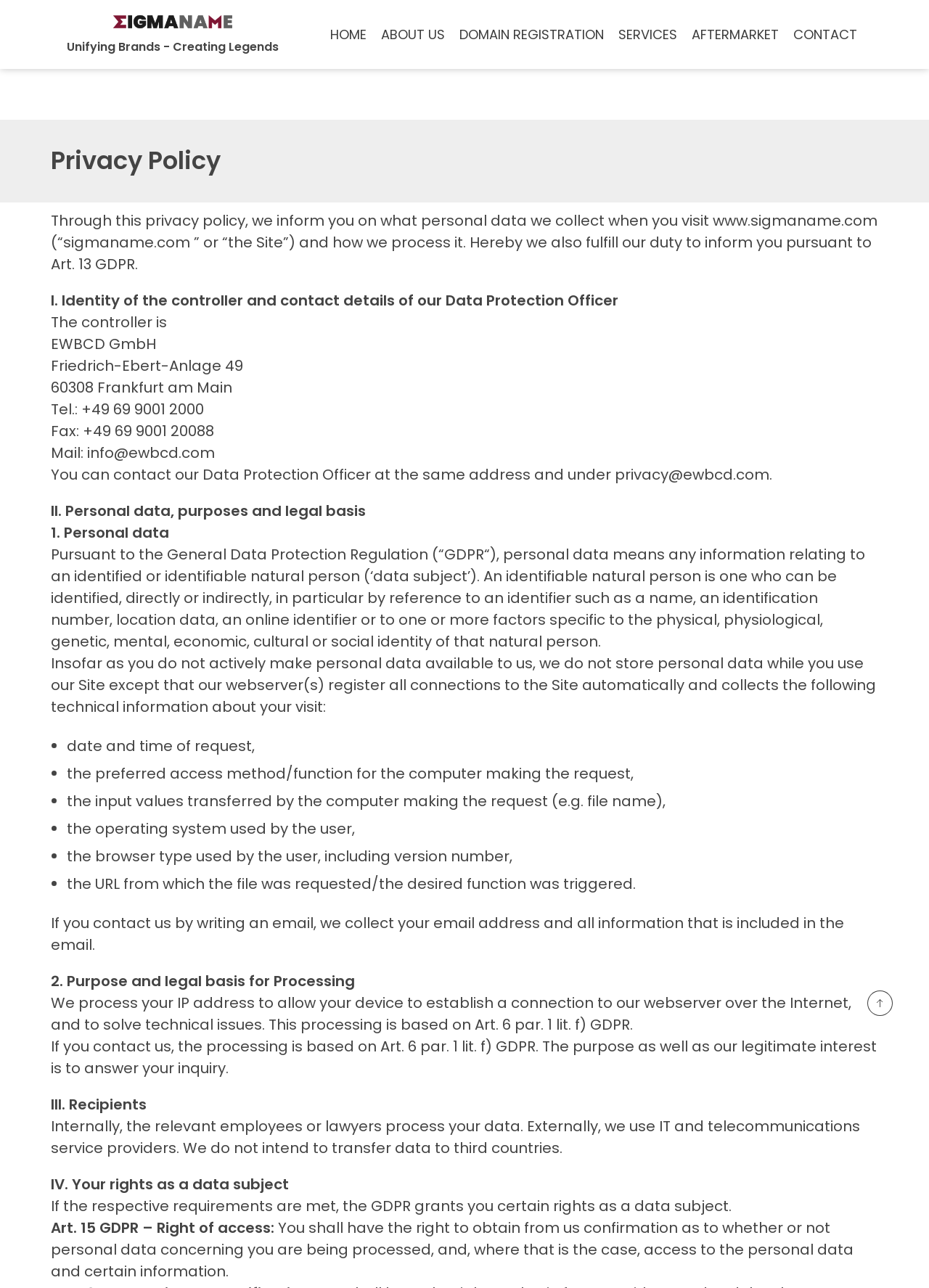What is the contact email of the Data Protection Officer?
Please provide an in-depth and detailed response to the question.

I searched for the section 'I. Identity of the controller and contact details of our Data Protection Officer' and found the text 'You can contact our Data Protection Officer at the same address and under privacy@ewbcd.com'.